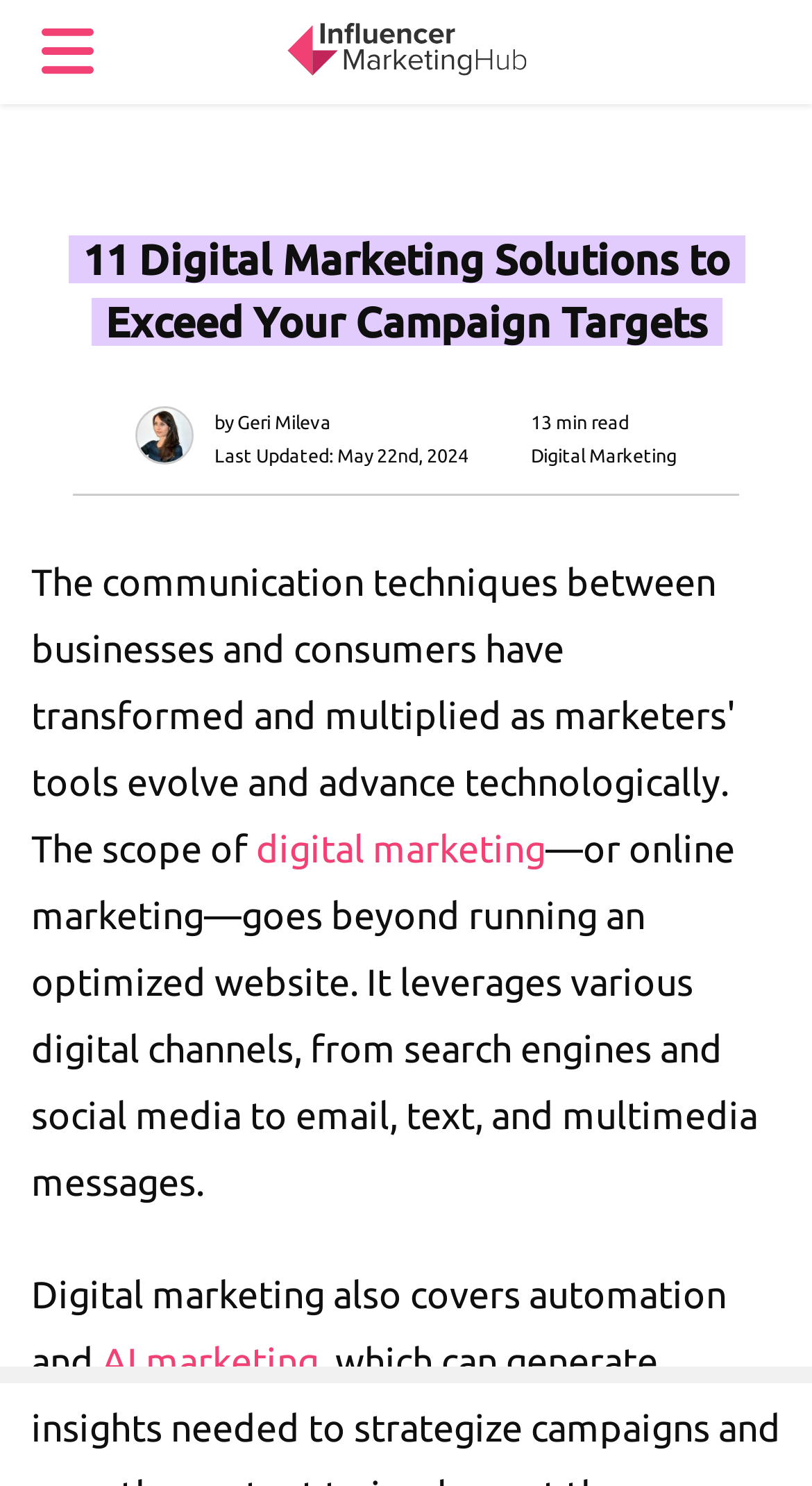What is the topic of the link below the author's name?
Can you provide an in-depth and detailed response to the question?

I found the link element [488] link 'Digital Marketing' which is located below the author's name, indicating that the topic of the link is Digital Marketing.